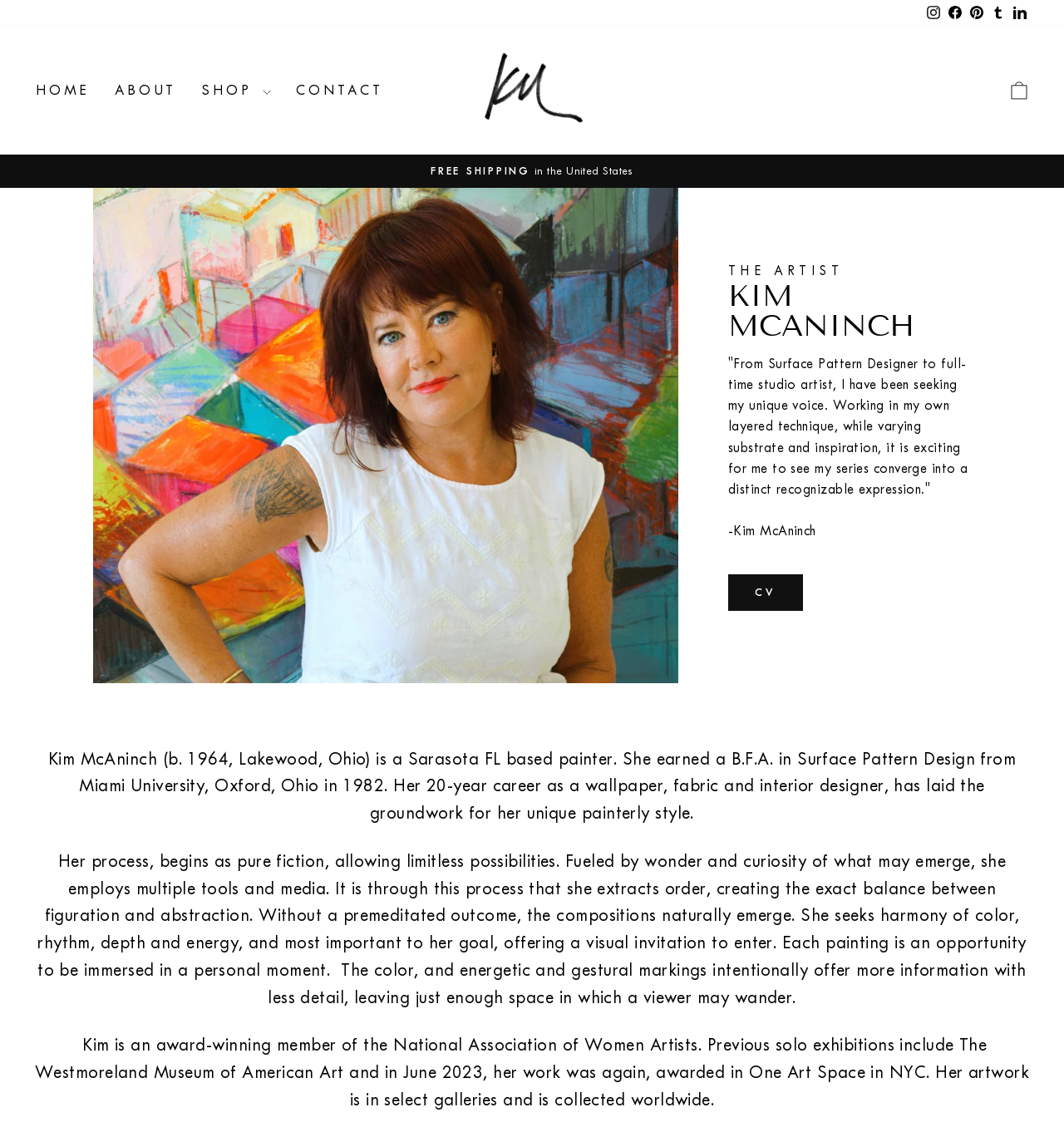Please locate the bounding box coordinates of the element's region that needs to be clicked to follow the instruction: "Contact the artist". The bounding box coordinates should be provided as four float numbers between 0 and 1, i.e., [left, top, right, bottom].

[0.267, 0.065, 0.372, 0.095]